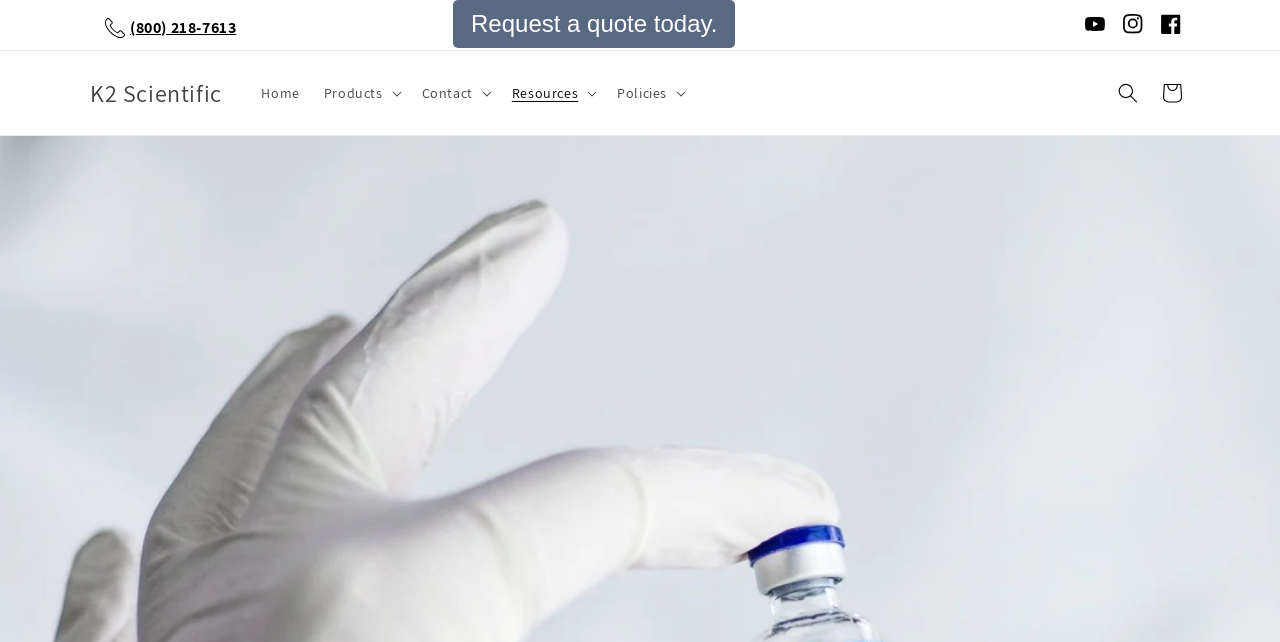Describe all significant elements and features of the webpage.

The webpage appears to be a website for K2 Scientific, a company related to COVID-19 concerns and risk factors. At the top-left corner, there is a region labeled "Announcement" that contains a phone number "(800) 218-7613" and a small image next to it. Below the phone number, there is a link to "Request a quote today" with a button. On the top-right corner, there are social media links to Facebook, Instagram, and YouTube.

The main navigation menu is located below the announcement region, with links to "Home", "Products", "Contact", "Resources", and "Policies". Each of these links is a button that can be expanded to reveal more options. 

On the top-right corner, there is a search button and a link to "Cart". The website's title "COVID-19 Delta Variant Concerns and Risk Fact – K2 Scientific" is likely displayed at the top of the page, although its exact position is not specified.